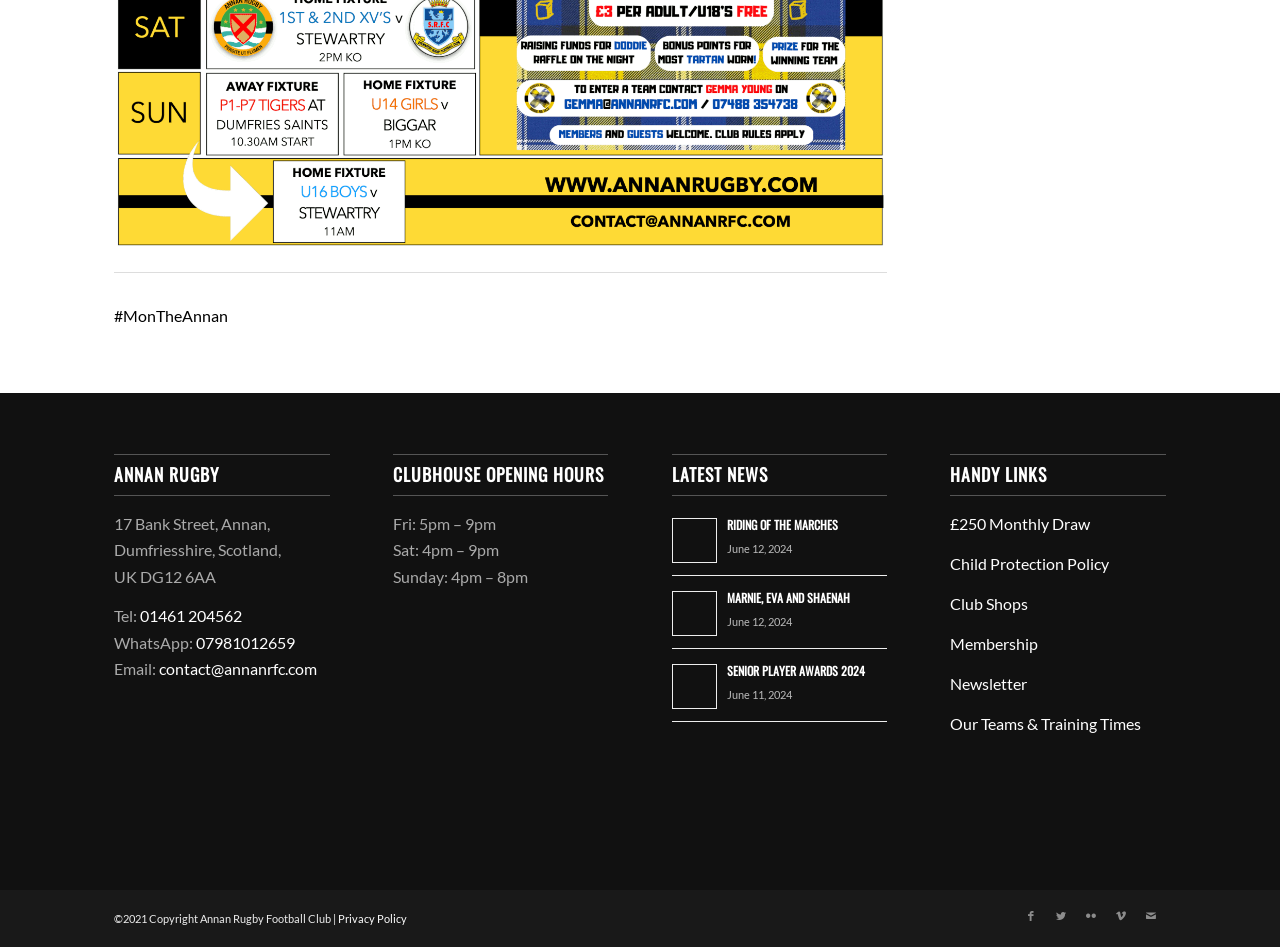Based on the element description "Club Shops", predict the bounding box coordinates of the UI element.

[0.742, 0.627, 0.803, 0.647]